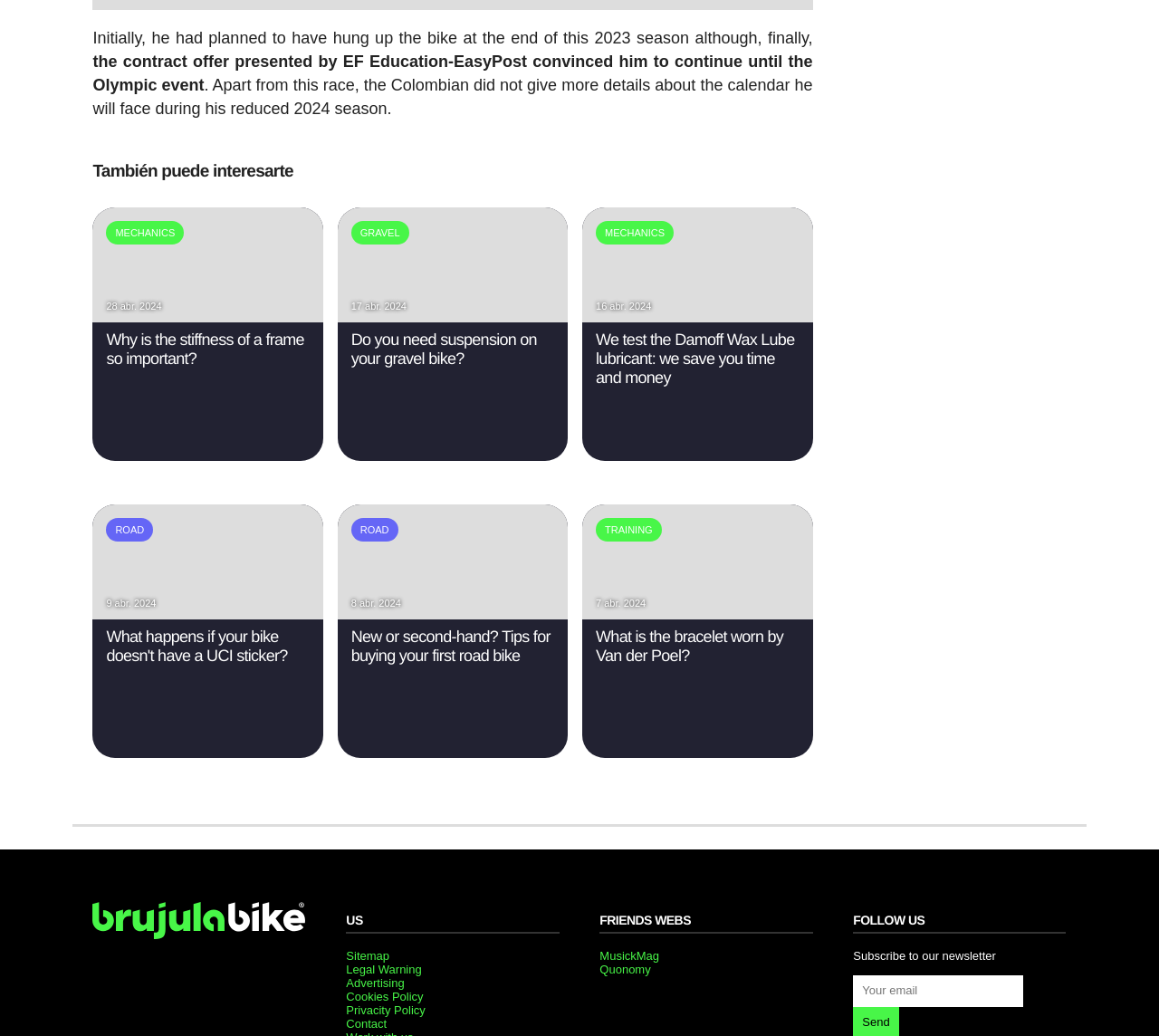Please determine the bounding box coordinates of the clickable area required to carry out the following instruction: "Follow the school on Facebook". The coordinates must be four float numbers between 0 and 1, represented as [left, top, right, bottom].

None